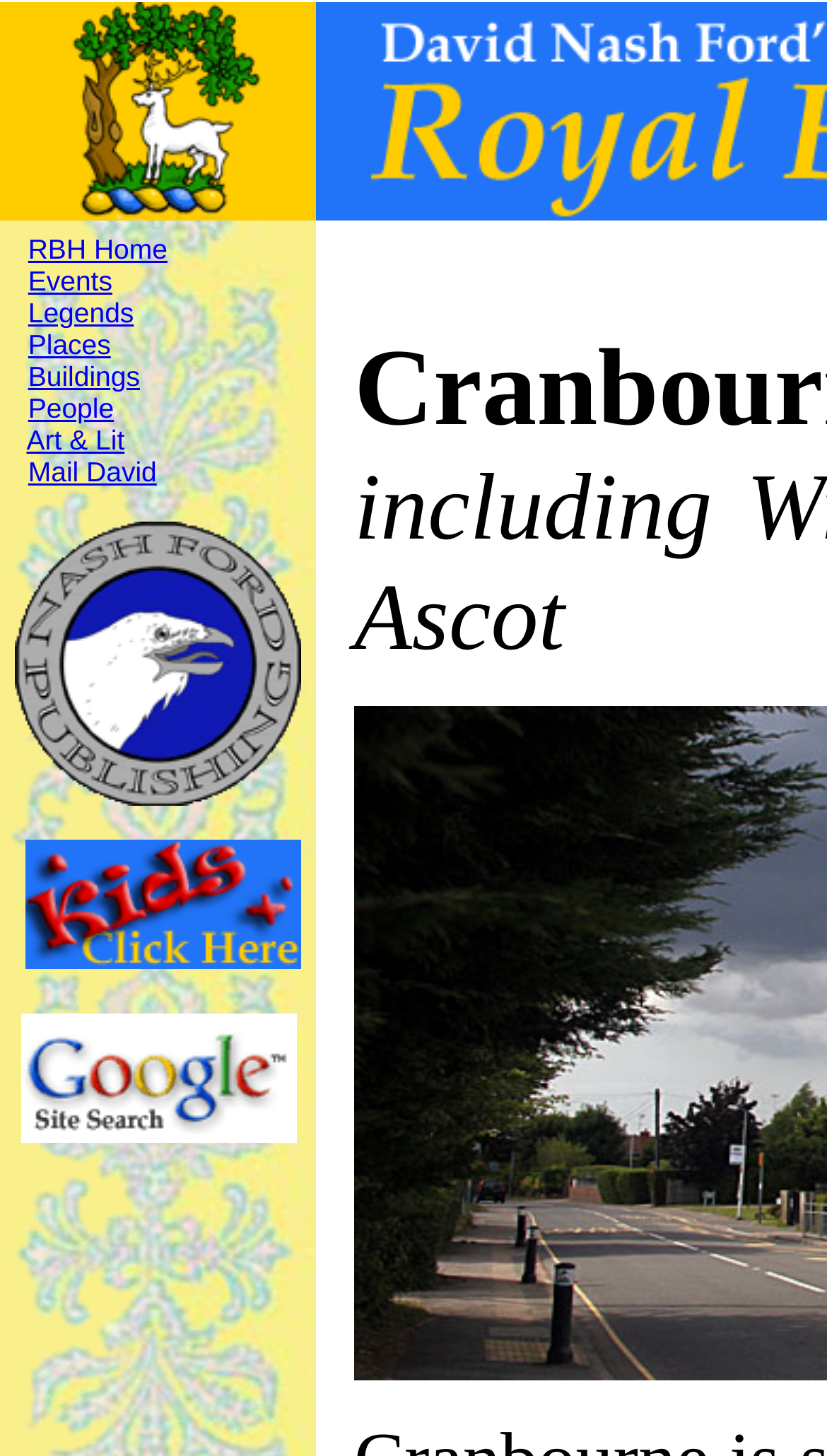Identify the bounding box for the element characterized by the following description: "Buildings".

[0.034, 0.248, 0.169, 0.269]